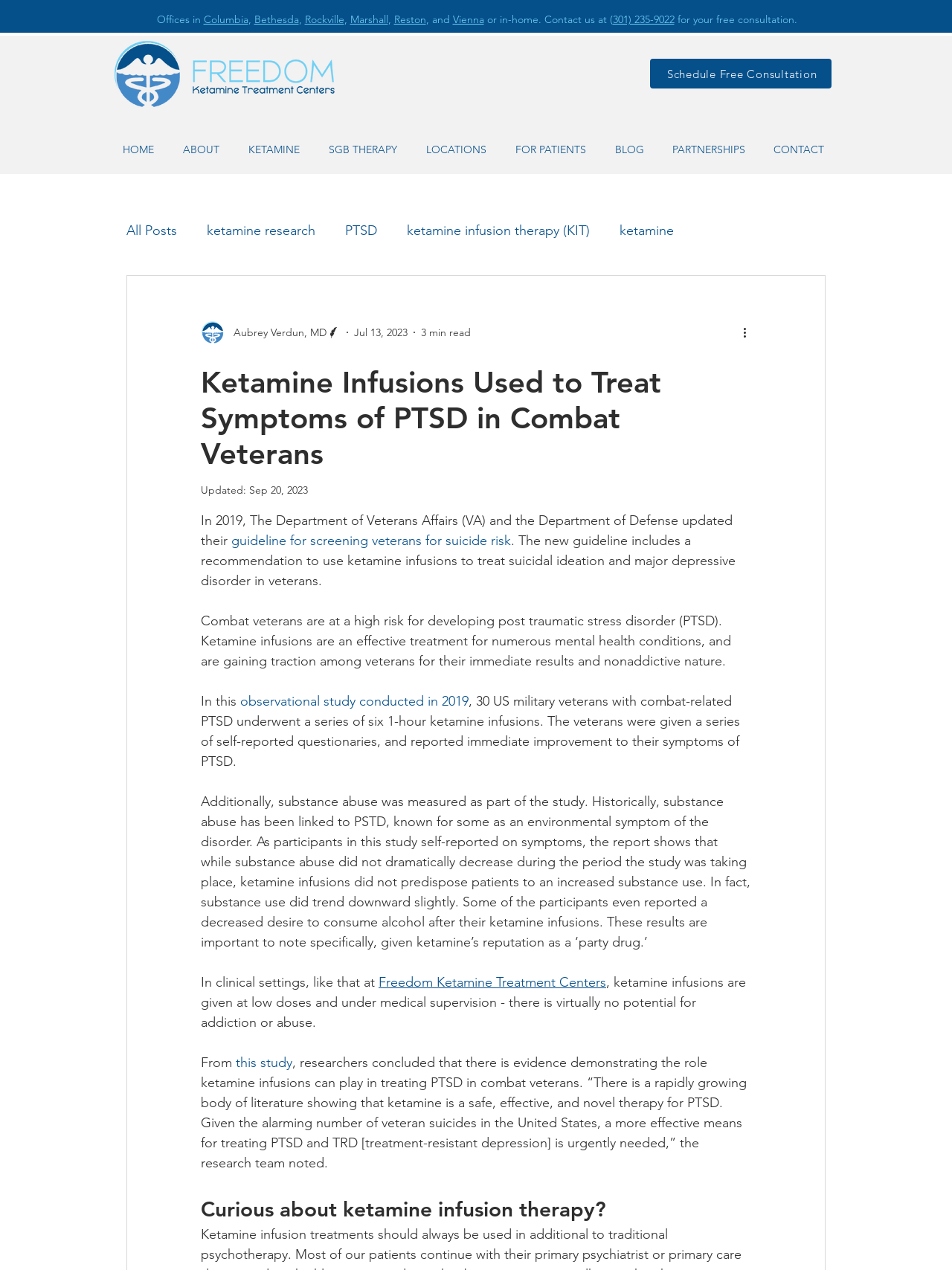Bounding box coordinates are specified in the format (top-left x, top-left y, bottom-right x, bottom-right y). All values are floating point numbers bounded between 0 and 1. Please provide the bounding box coordinate of the region this sentence describes: Schedule Free Consultation

[0.683, 0.046, 0.873, 0.07]